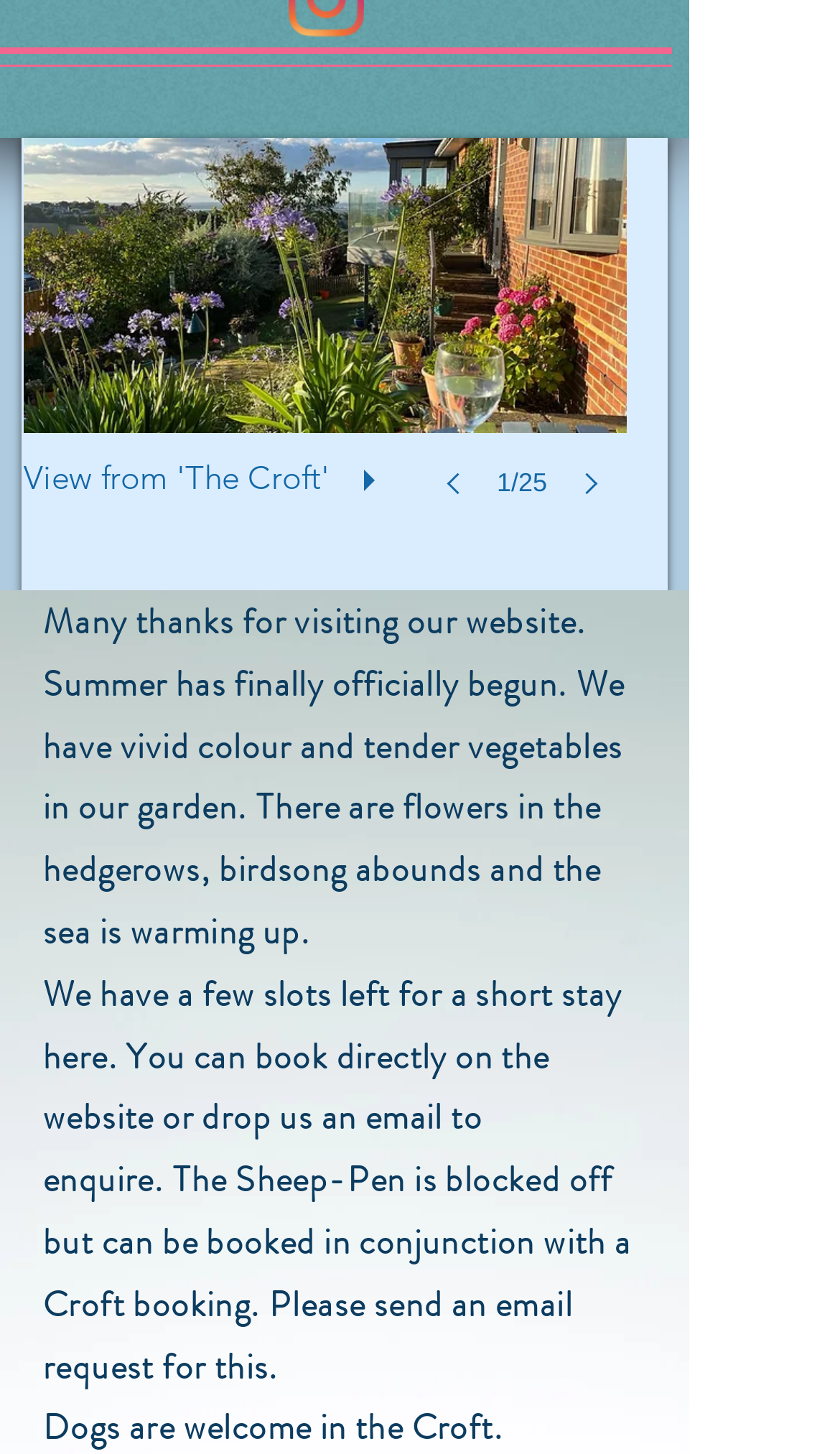Determine the bounding box for the HTML element described here: "parent_node: 1/25". The coordinates should be given as [left, top, right, bottom] with each number being a float between 0 and 1.

[0.497, 0.298, 0.591, 0.364]